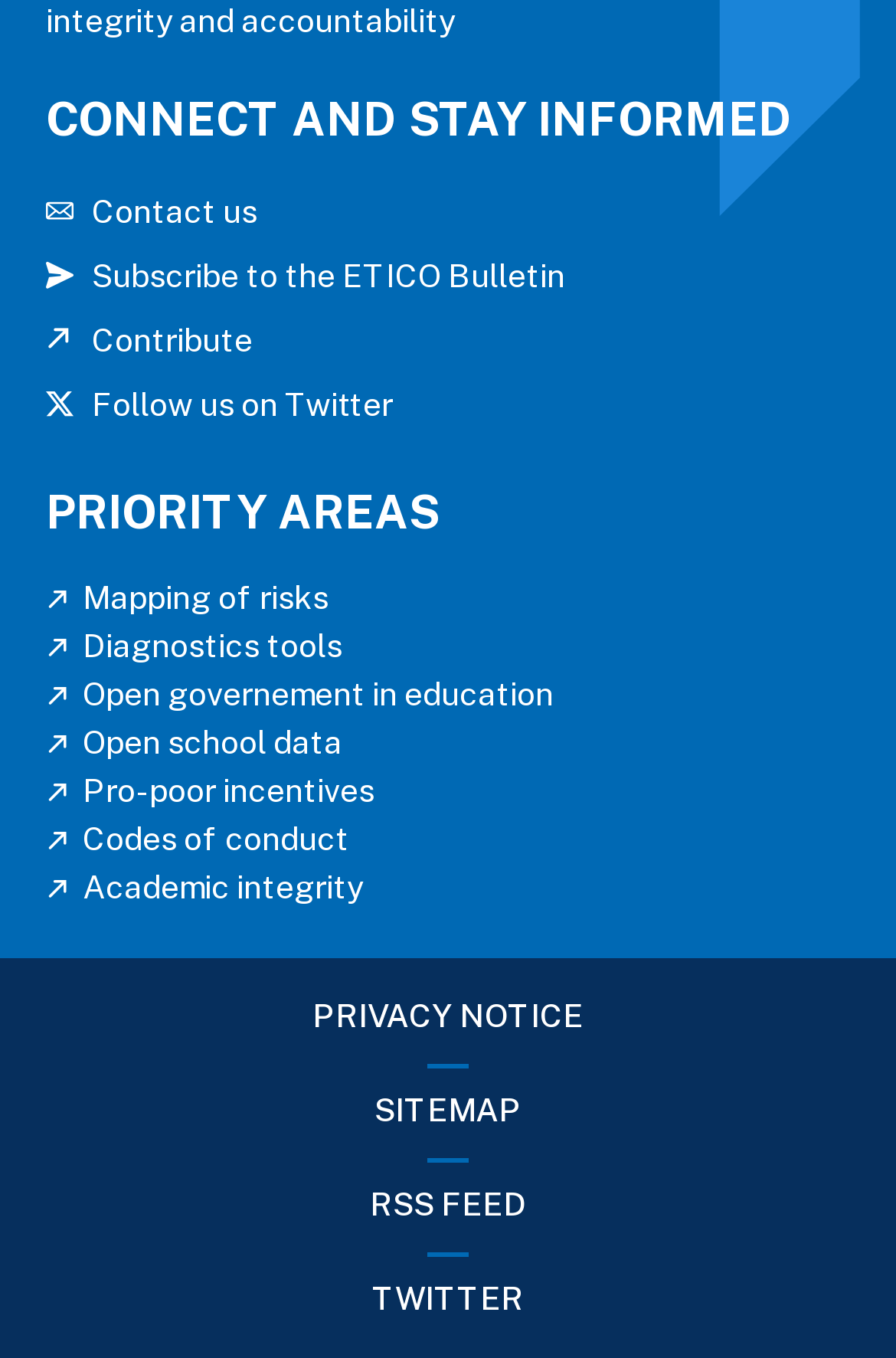Locate the bounding box coordinates of the segment that needs to be clicked to meet this instruction: "Follow us on Twitter".

[0.051, 0.276, 0.438, 0.324]